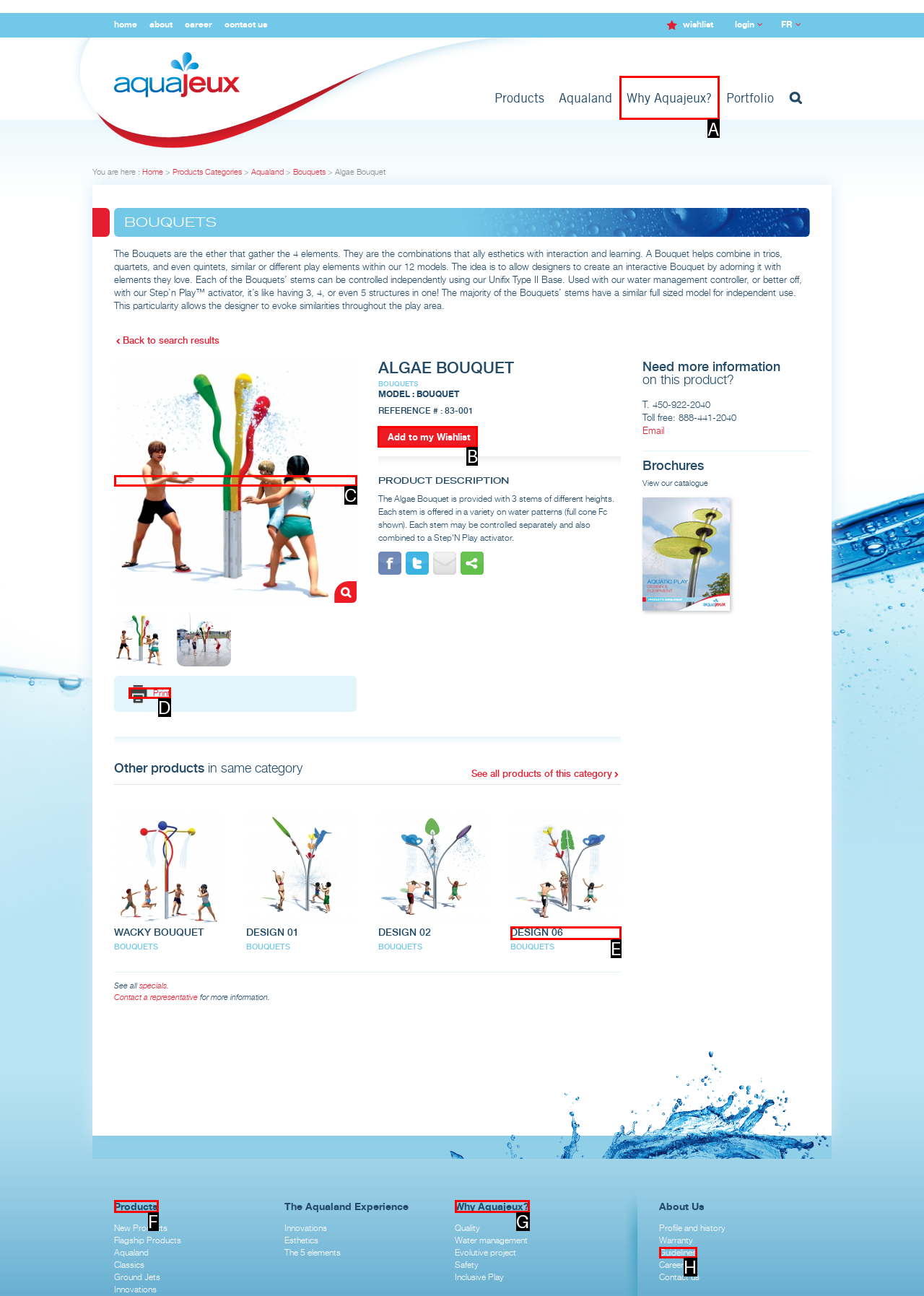Choose the letter of the UI element necessary for this task: Add to my Wishlist
Answer with the correct letter.

B